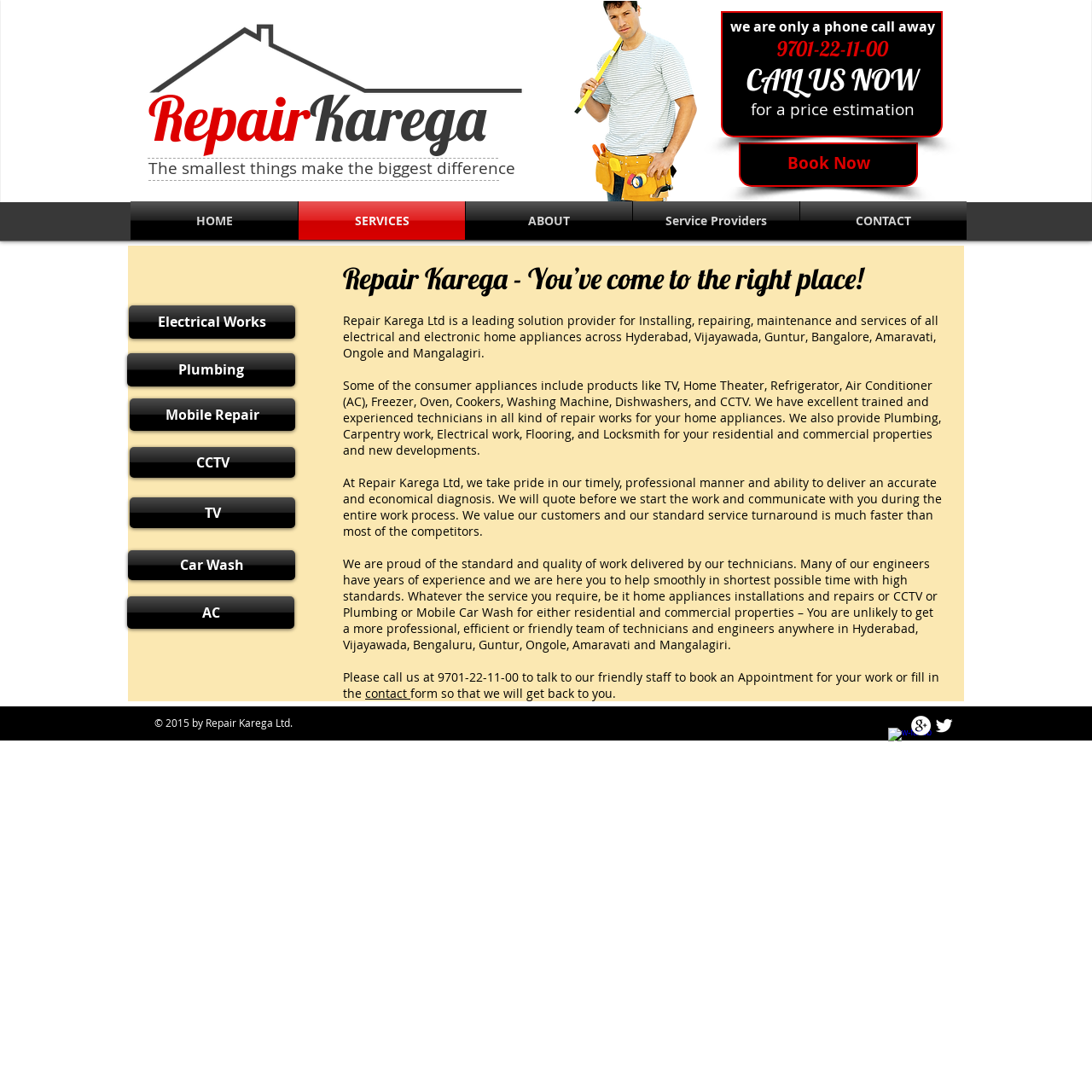Identify the bounding box coordinates of the HTML element based on this description: "AC".

[0.116, 0.546, 0.27, 0.576]